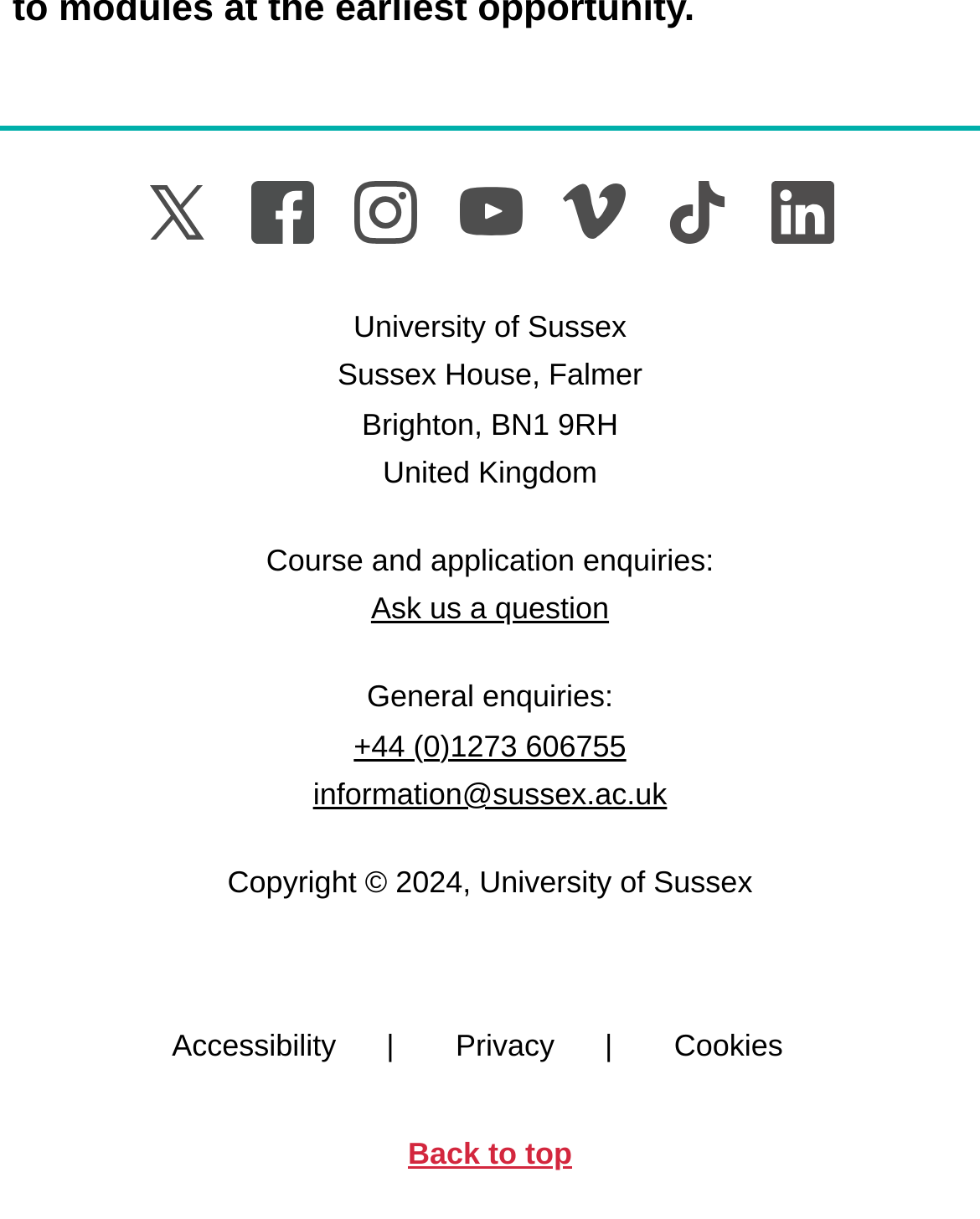What is the email address of the university?
Using the information presented in the image, please offer a detailed response to the question.

The email address of the university can be found in the link element 'information@sussex.ac.uk' located at [0.319, 0.637, 0.681, 0.666] on the webpage.